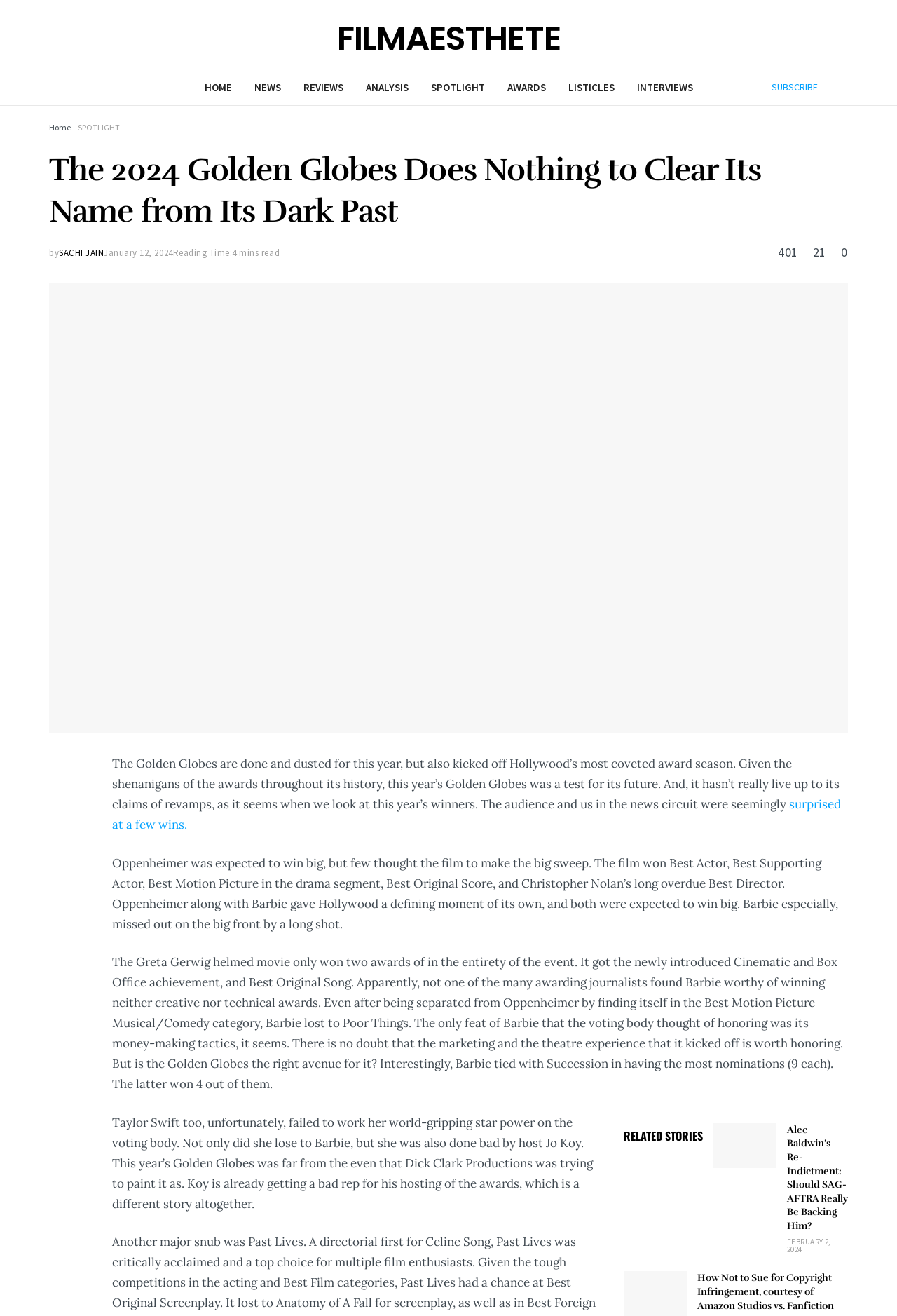Locate the bounding box coordinates of the element's region that should be clicked to carry out the following instruction: "Go to the HOME page". The coordinates need to be four float numbers between 0 and 1, i.e., [left, top, right, bottom].

[0.215, 0.053, 0.271, 0.08]